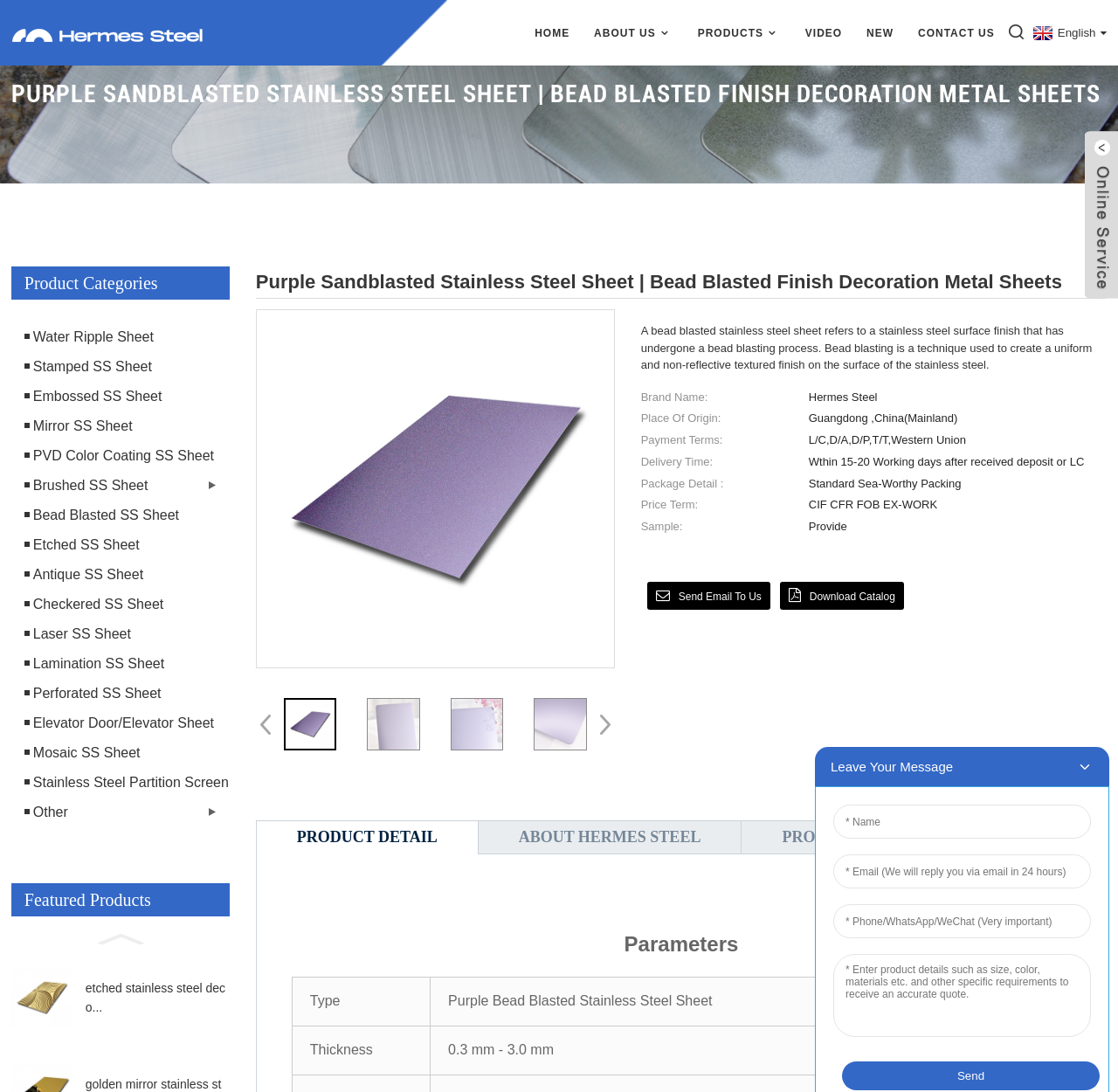Determine the bounding box coordinates of the clickable area required to perform the following instruction: "Click the Previous slide button". The coordinates should be represented as four float numbers between 0 and 1: [left, top, right, bottom].

[0.01, 0.846, 0.205, 0.871]